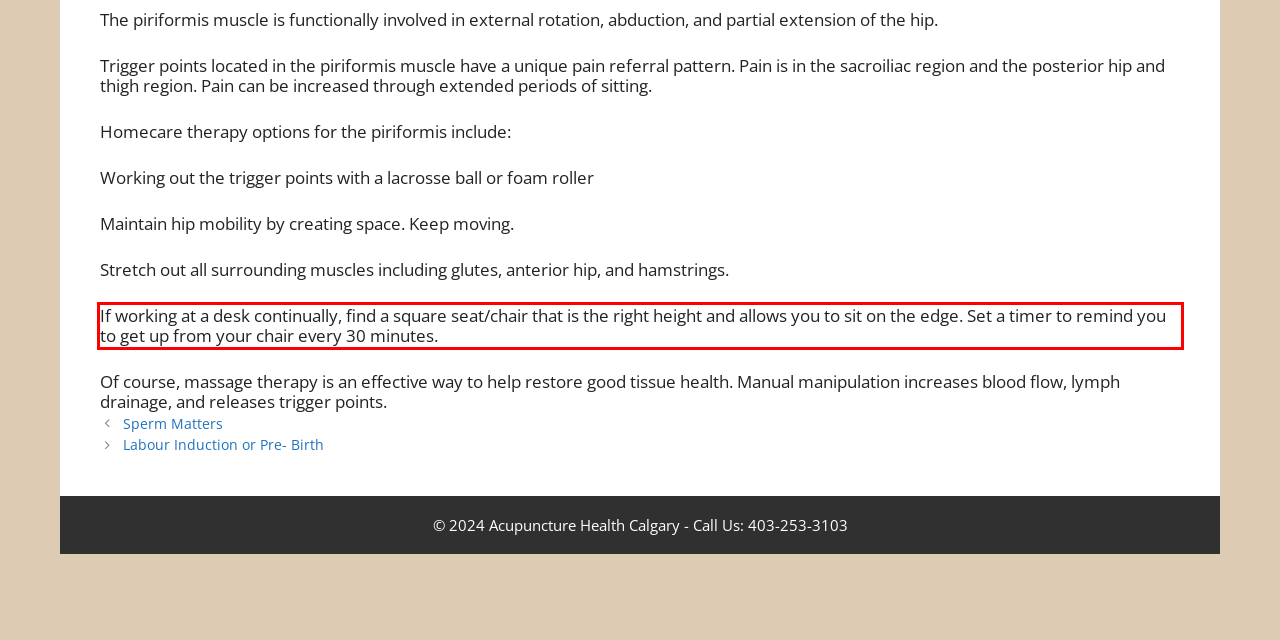You have a screenshot with a red rectangle around a UI element. Recognize and extract the text within this red bounding box using OCR.

If working at a desk continually, find a square seat/chair that is the right height and allows you to sit on the edge. Set a timer to remind you to get up from your chair every 30 minutes.